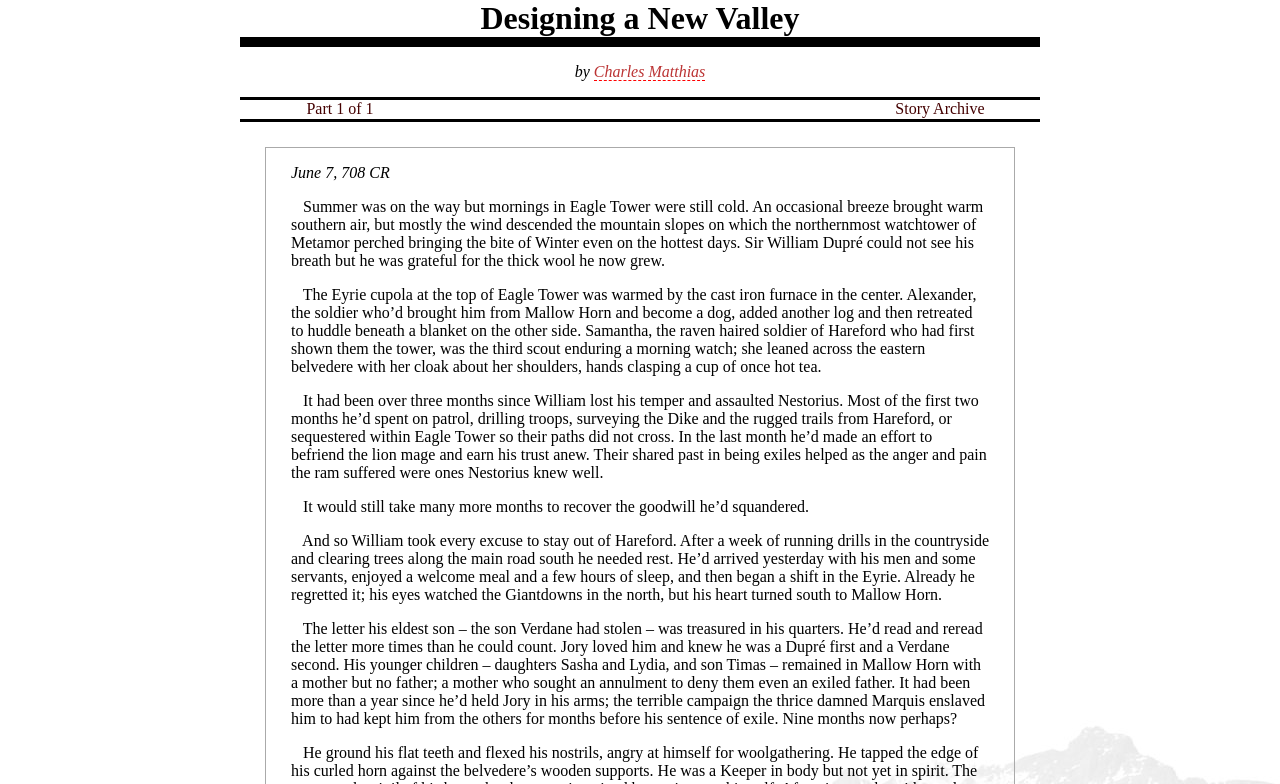Respond with a single word or phrase to the following question: What is the current season in the story?

Summer